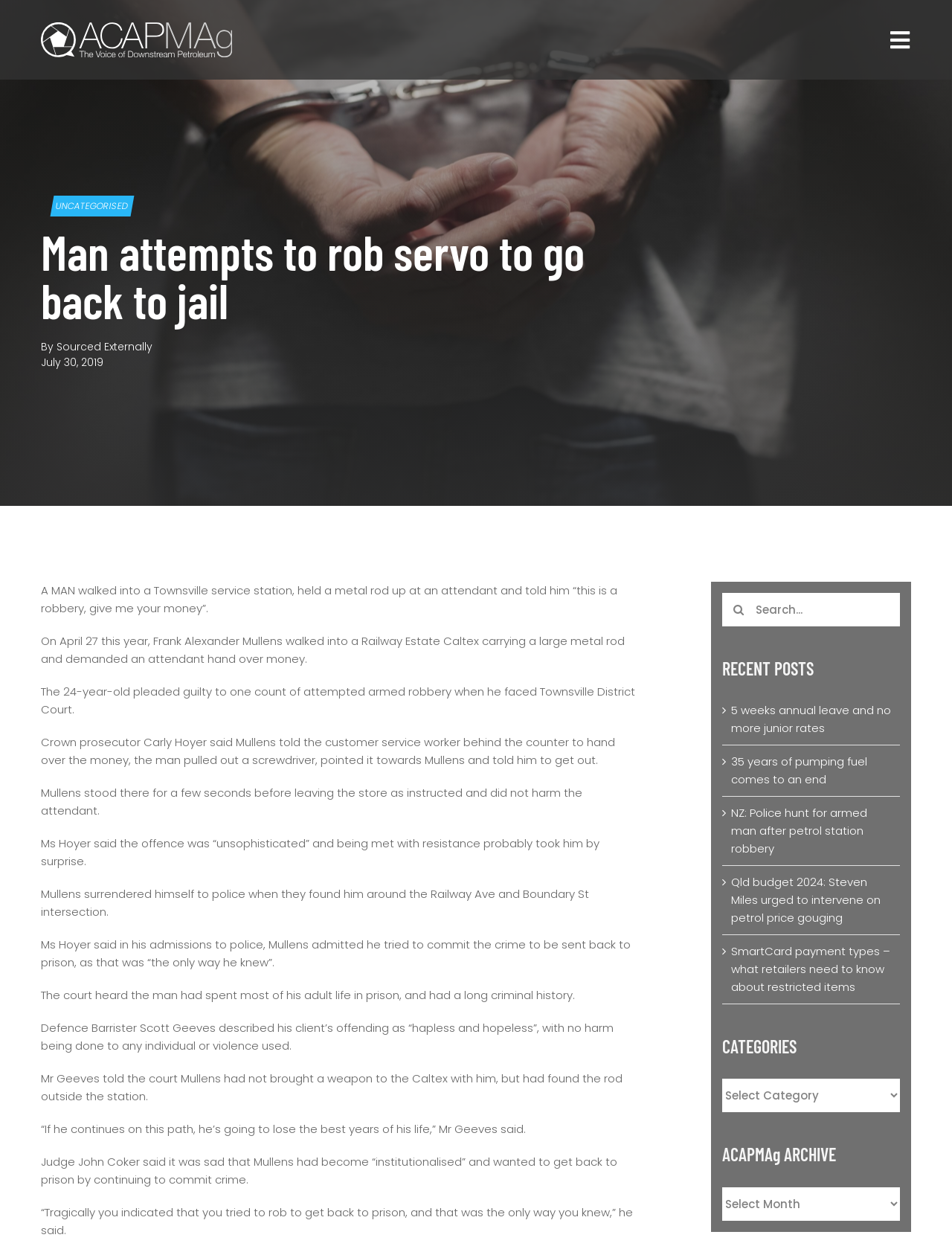Identify the bounding box coordinates of the region I need to click to complete this instruction: "Search for something".

[0.759, 0.472, 0.945, 0.499]